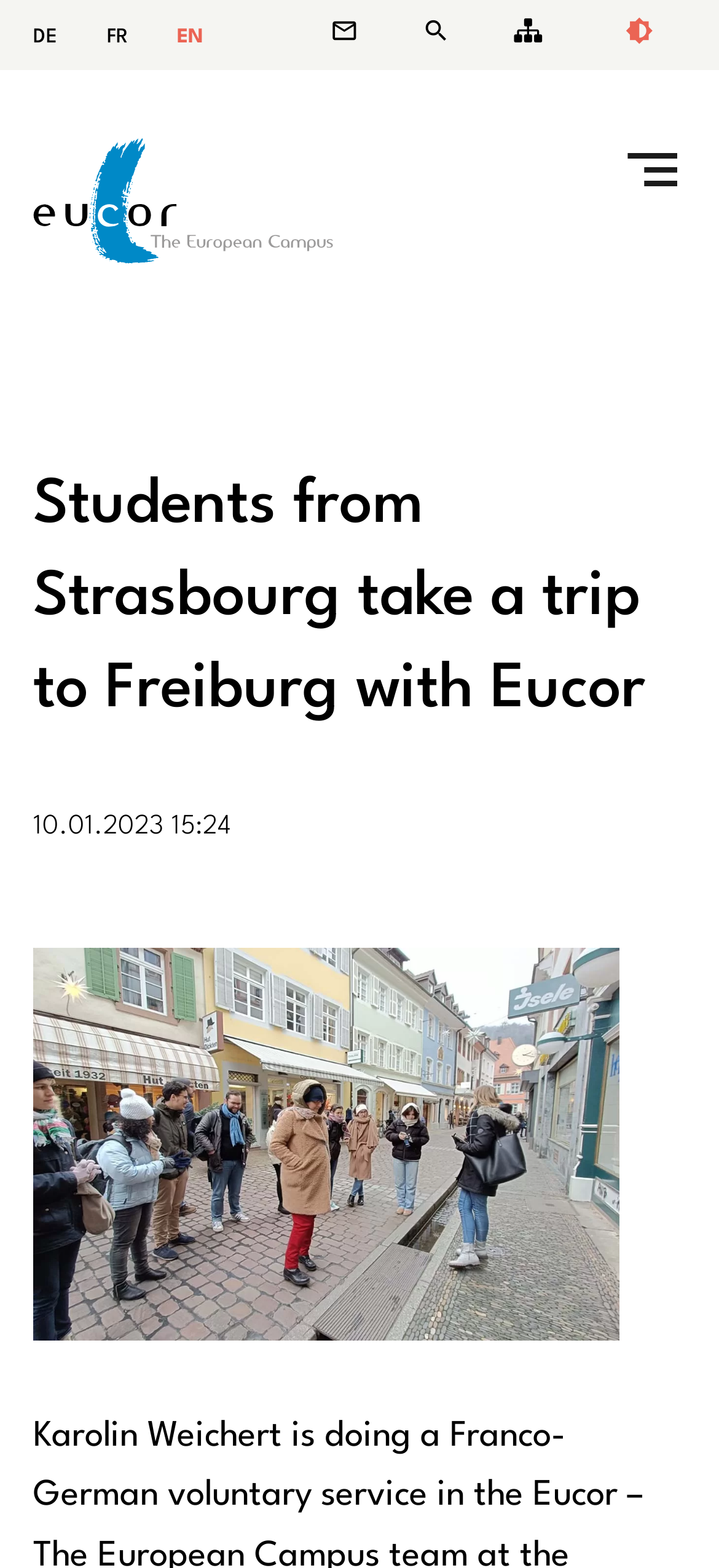Please respond in a single word or phrase: 
What language options are available on this webpage?

DE, FR, EN